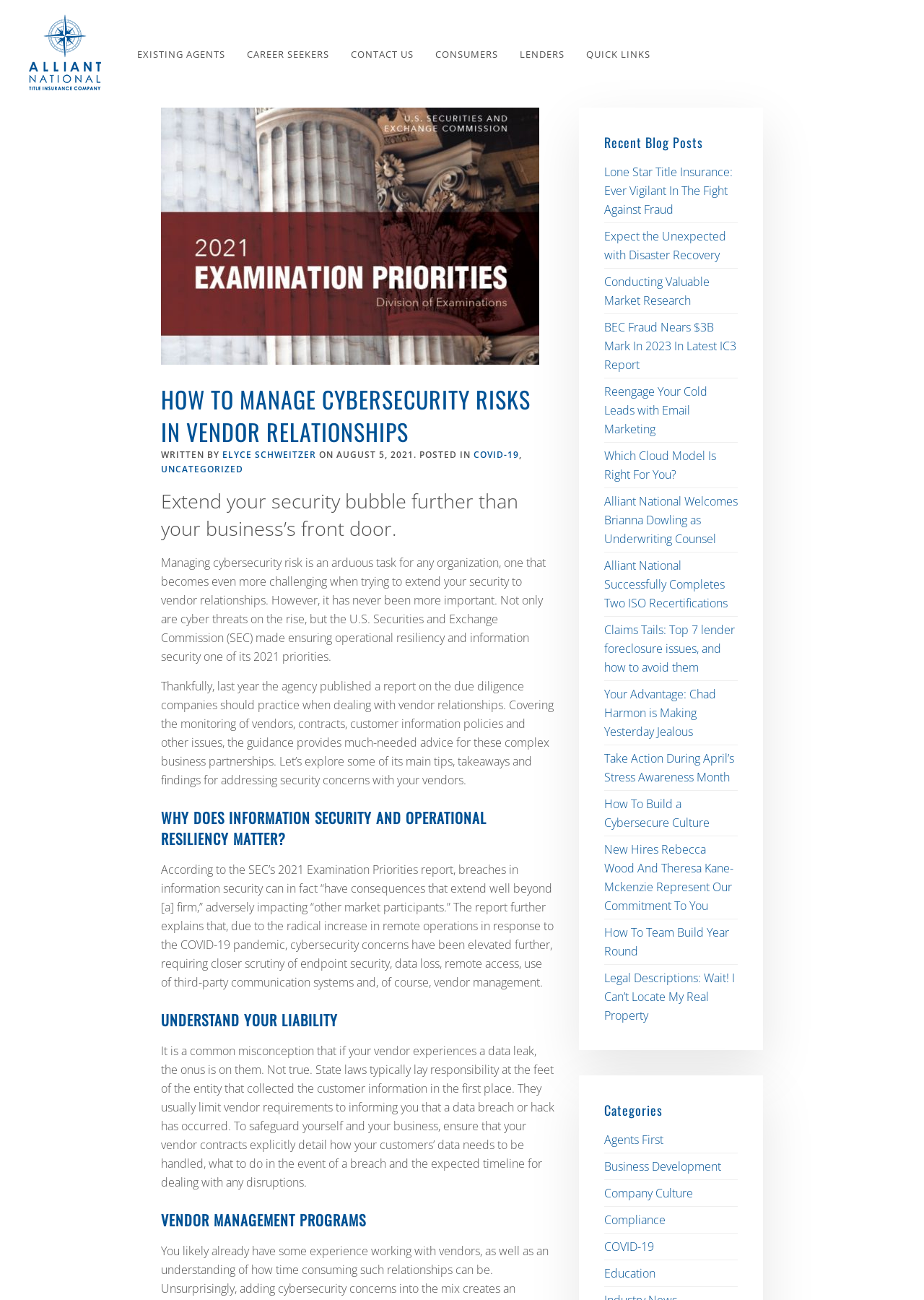What are the categories of blog posts on the website?
Based on the image, please offer an in-depth response to the question.

I found the categories of blog posts by looking at the section 'Categories' at the bottom of the webpage, which lists the different categories of blog posts available on the website.